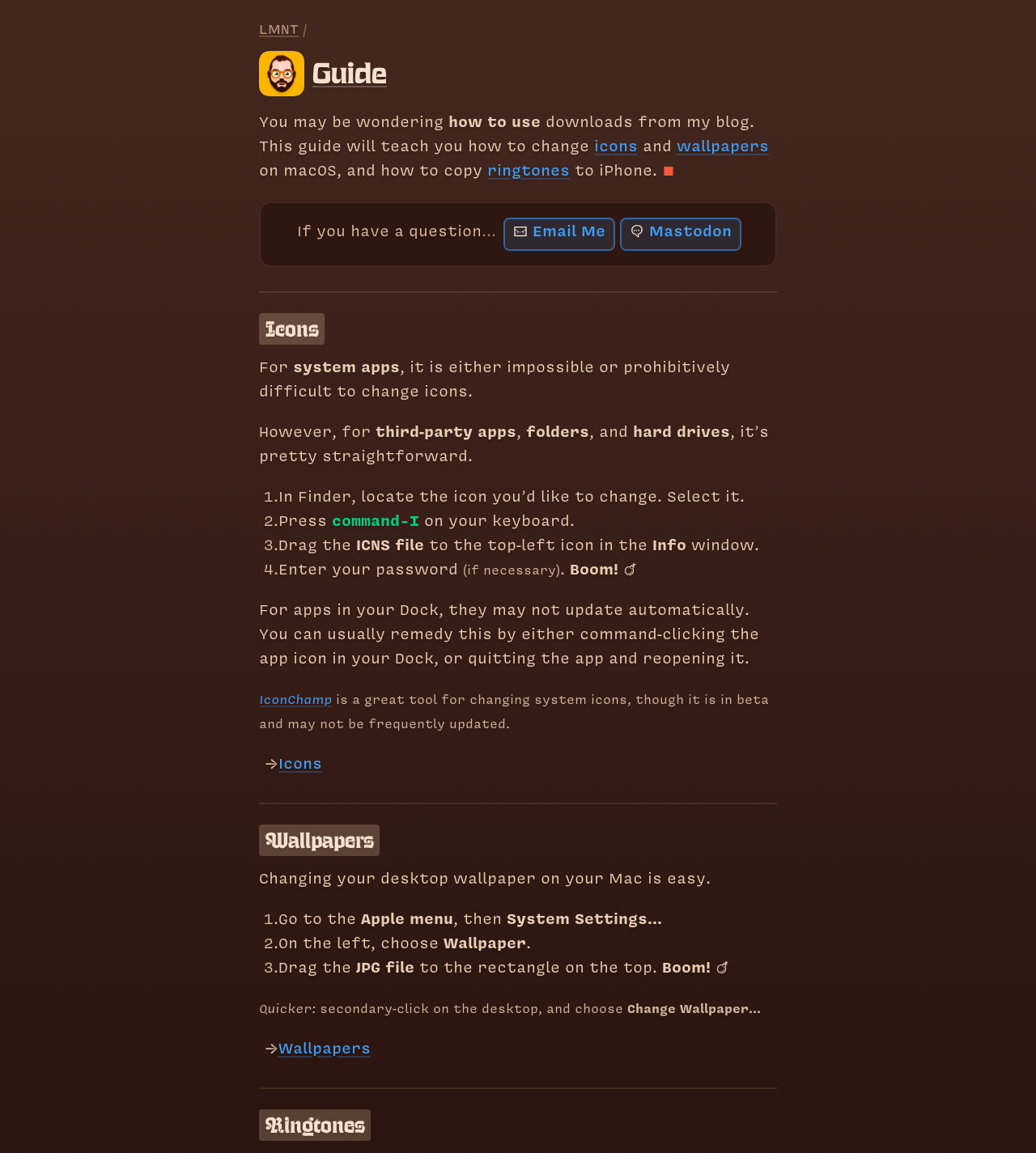Give a one-word or short phrase answer to the question: 
How do you change your desktop wallpaper on Mac?

Through System Settings